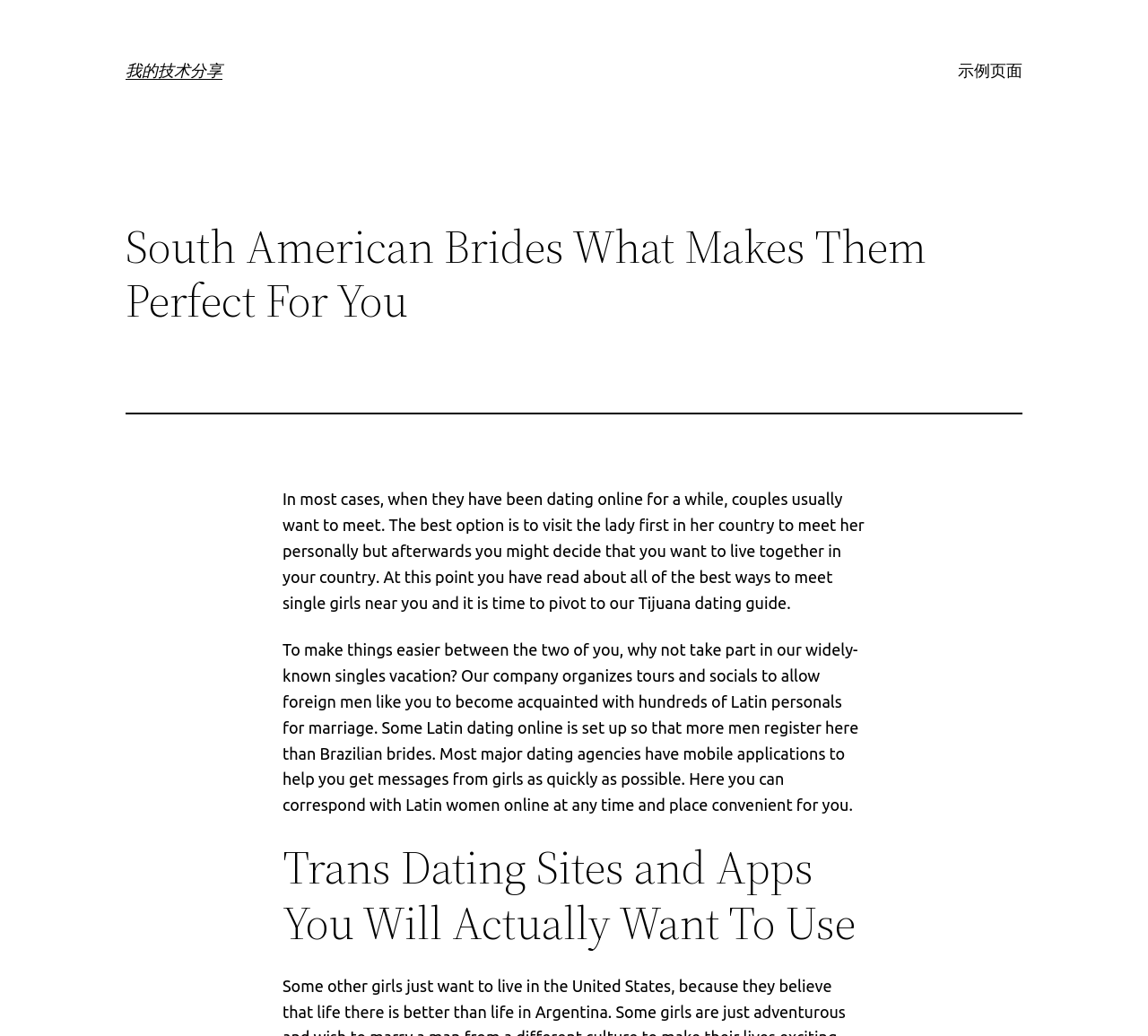Please answer the following question using a single word or phrase: What is the topic of the third paragraph?

Latin dating online